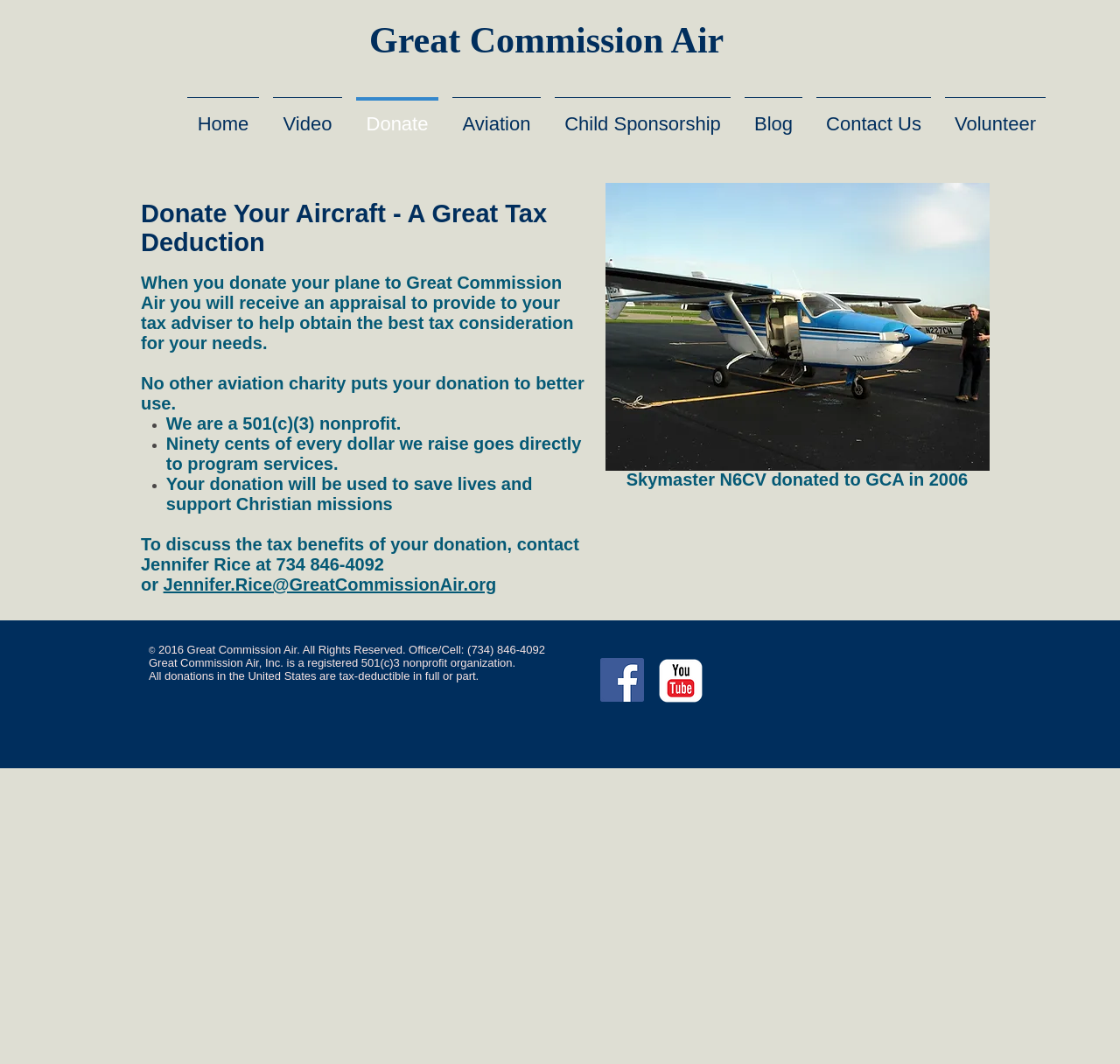From the element description aria-label="Facebook Social Icon", predict the bounding box coordinates of the UI element. The coordinates must be specified in the format (top-left x, top-left y, bottom-right x, bottom-right y) and should be within the 0 to 1 range.

[0.536, 0.618, 0.575, 0.66]